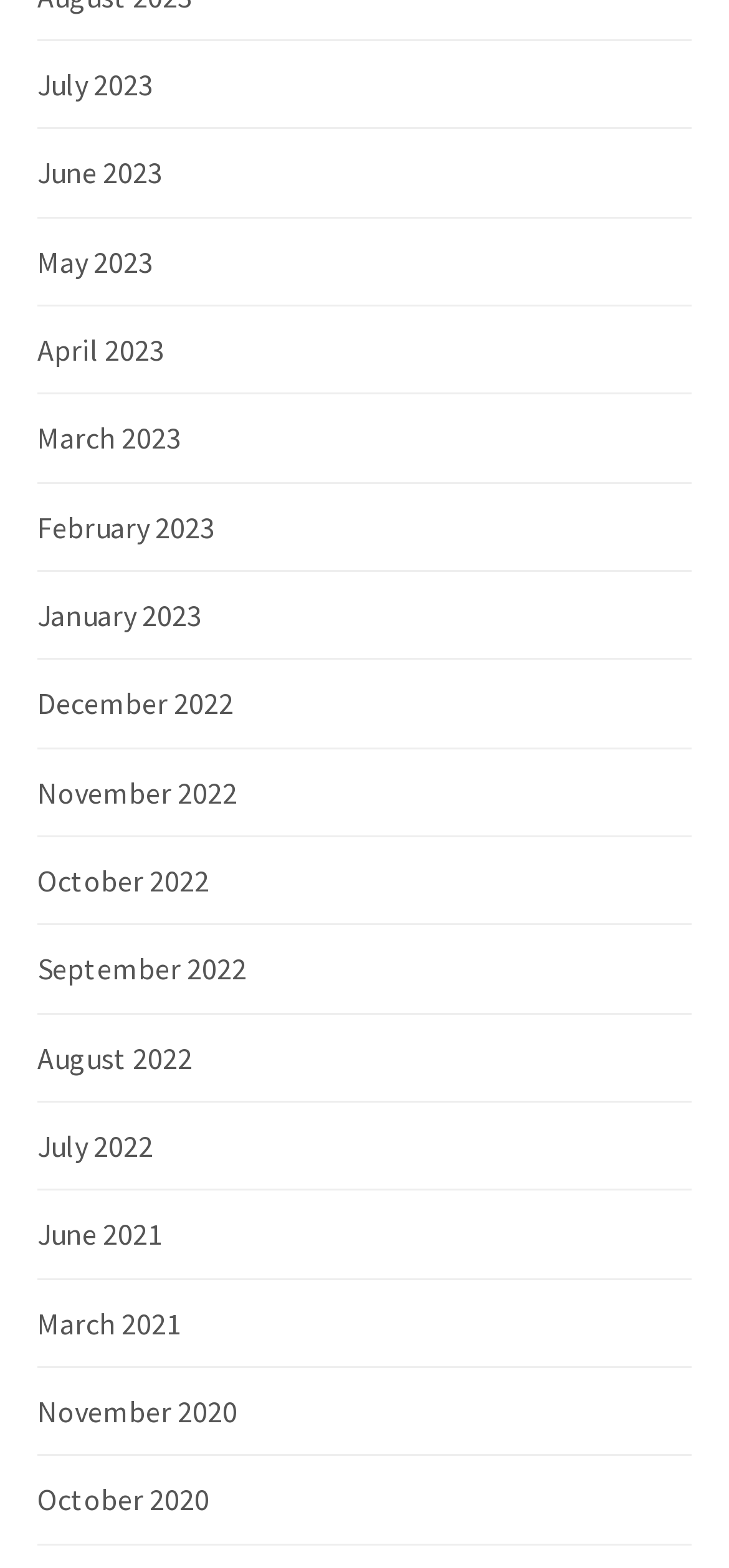Please identify the bounding box coordinates of the element's region that needs to be clicked to fulfill the following instruction: "access April 2023". The bounding box coordinates should consist of four float numbers between 0 and 1, i.e., [left, top, right, bottom].

[0.051, 0.211, 0.226, 0.235]